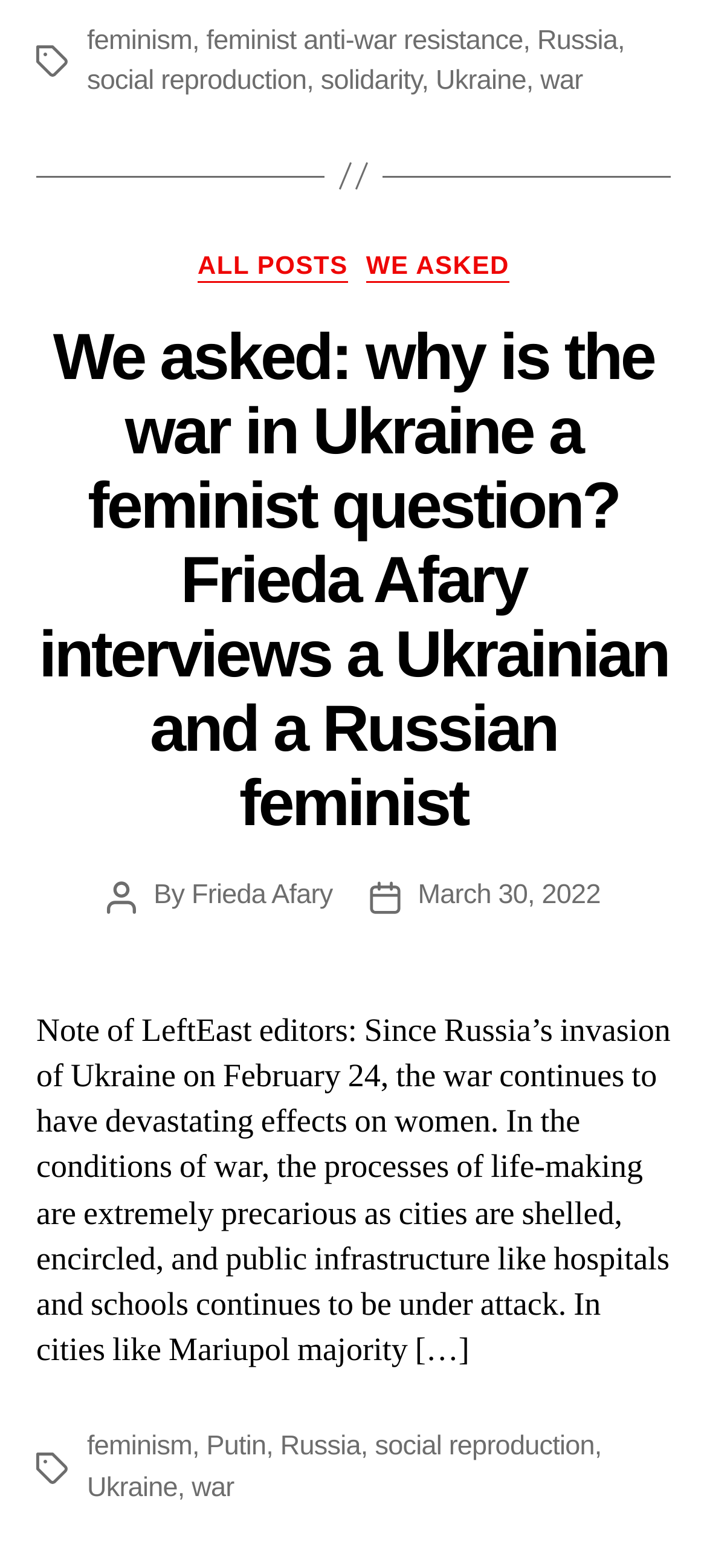Use a single word or phrase to answer the question: How many links are there in the article section?

7